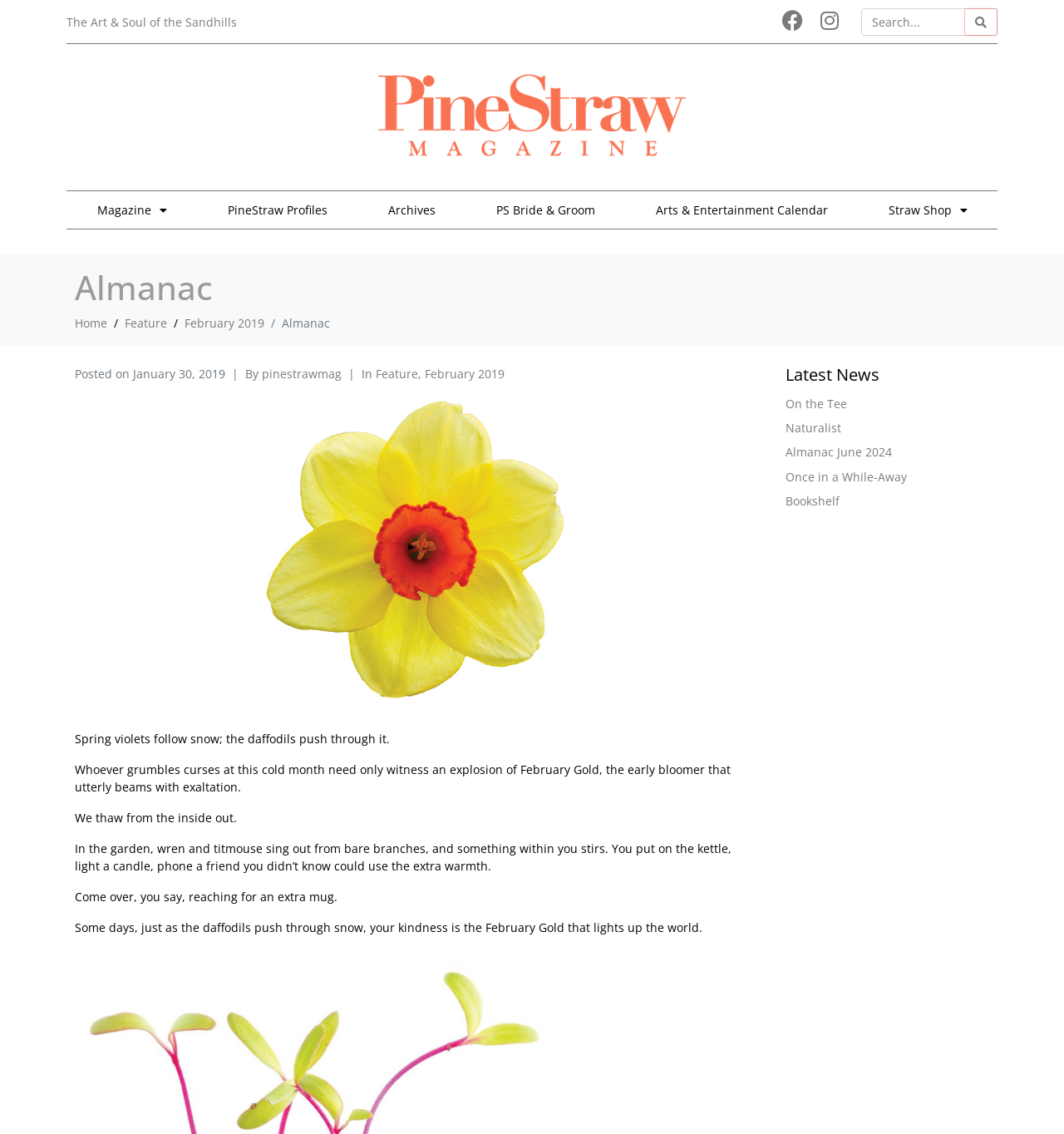Please indicate the bounding box coordinates of the element's region to be clicked to achieve the instruction: "Check out the Almanac". Provide the coordinates as four float numbers between 0 and 1, i.e., [left, top, right, bottom].

[0.07, 0.236, 0.93, 0.271]